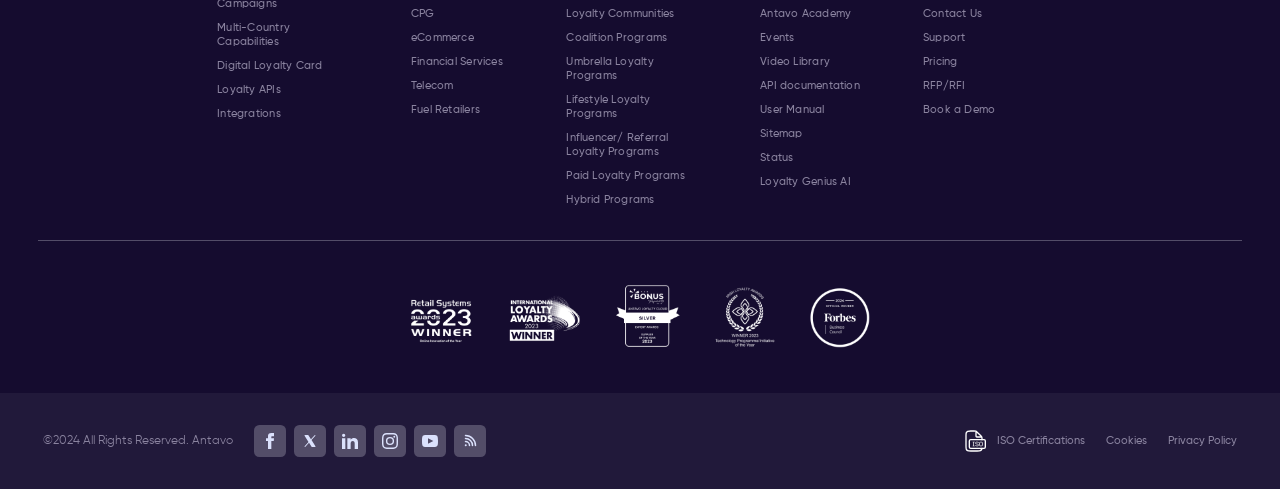Respond with a single word or short phrase to the following question: 
How many social media links are there at the bottom?

5